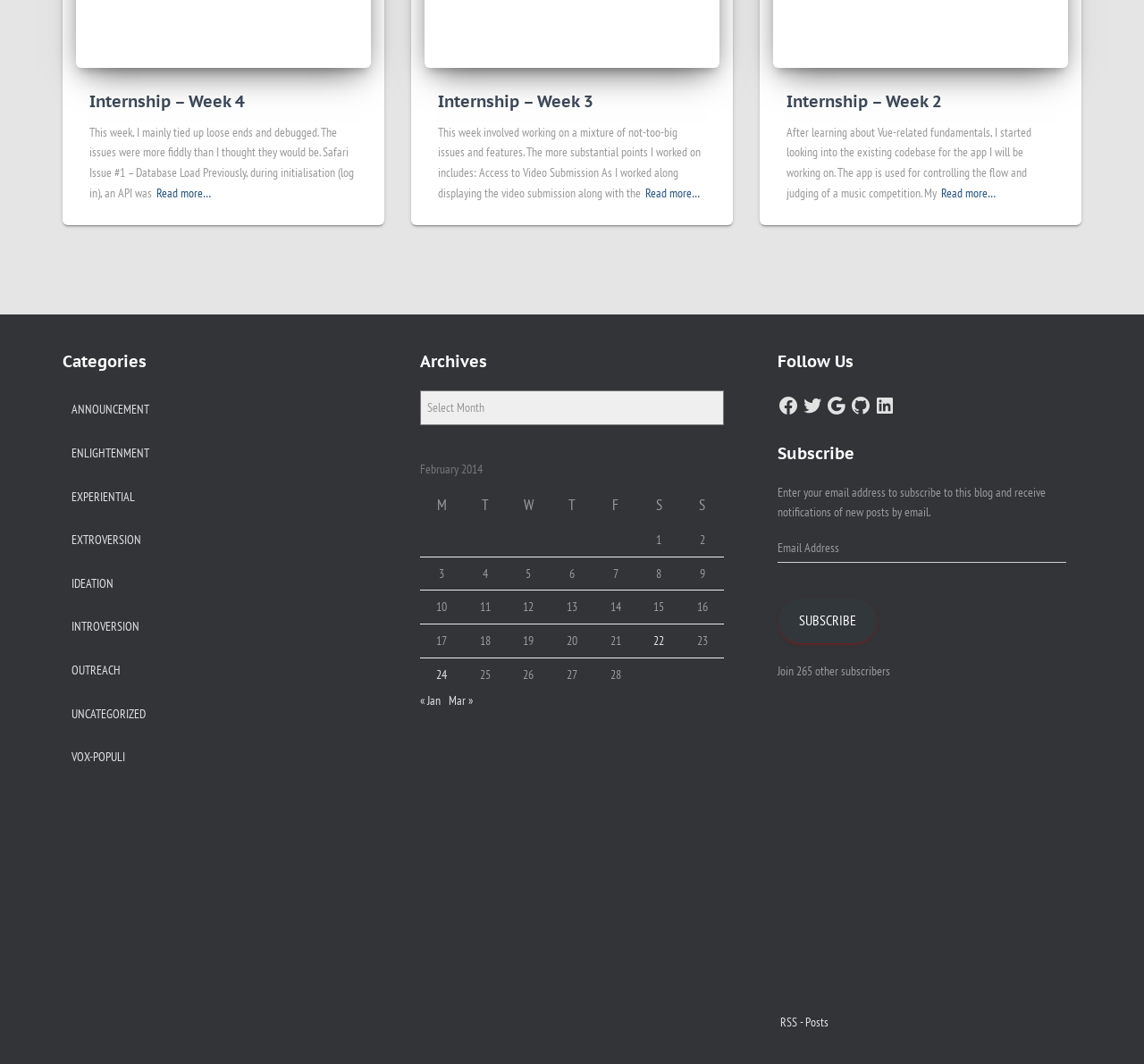Point out the bounding box coordinates of the section to click in order to follow this instruction: "Select 'February 2014' from the archives".

[0.367, 0.425, 0.633, 0.649]